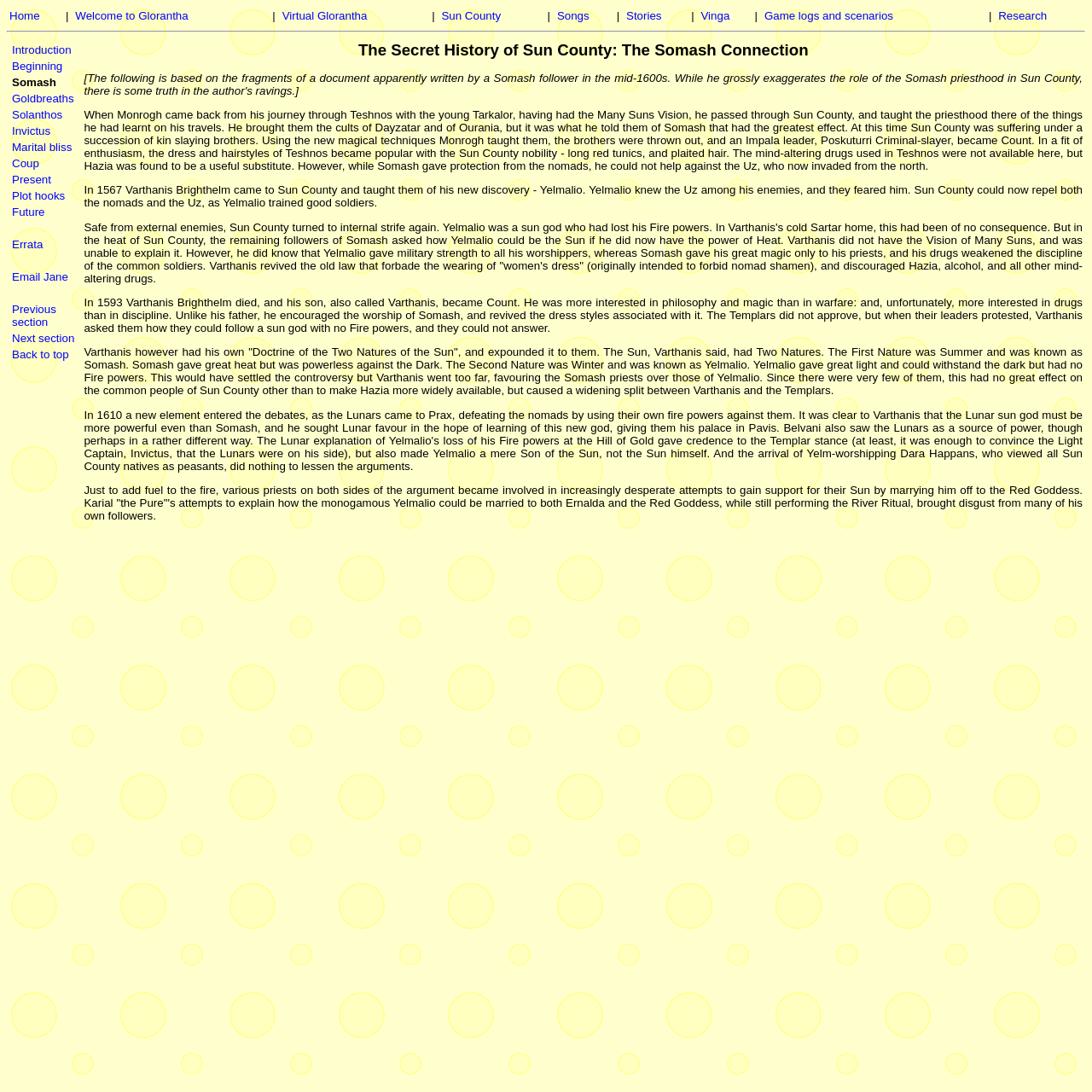Please identify the bounding box coordinates of the element that needs to be clicked to execute the following command: "Email Jane". Provide the bounding box using four float numbers between 0 and 1, formatted as [left, top, right, bottom].

[0.011, 0.248, 0.062, 0.26]